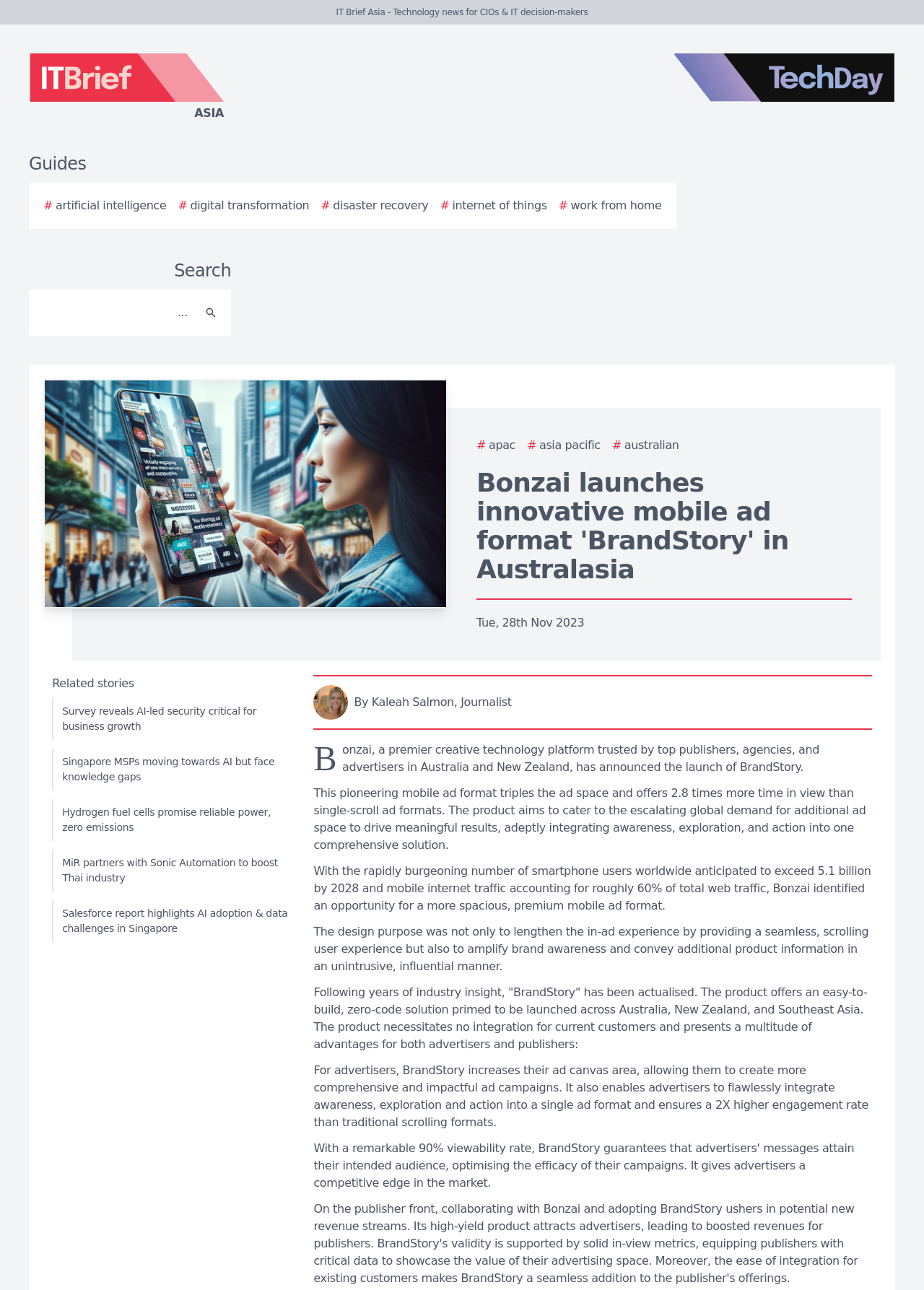Could you indicate the bounding box coordinates of the region to click in order to complete this instruction: "Visit IT Brief Asia homepage".

[0.0, 0.041, 0.438, 0.095]